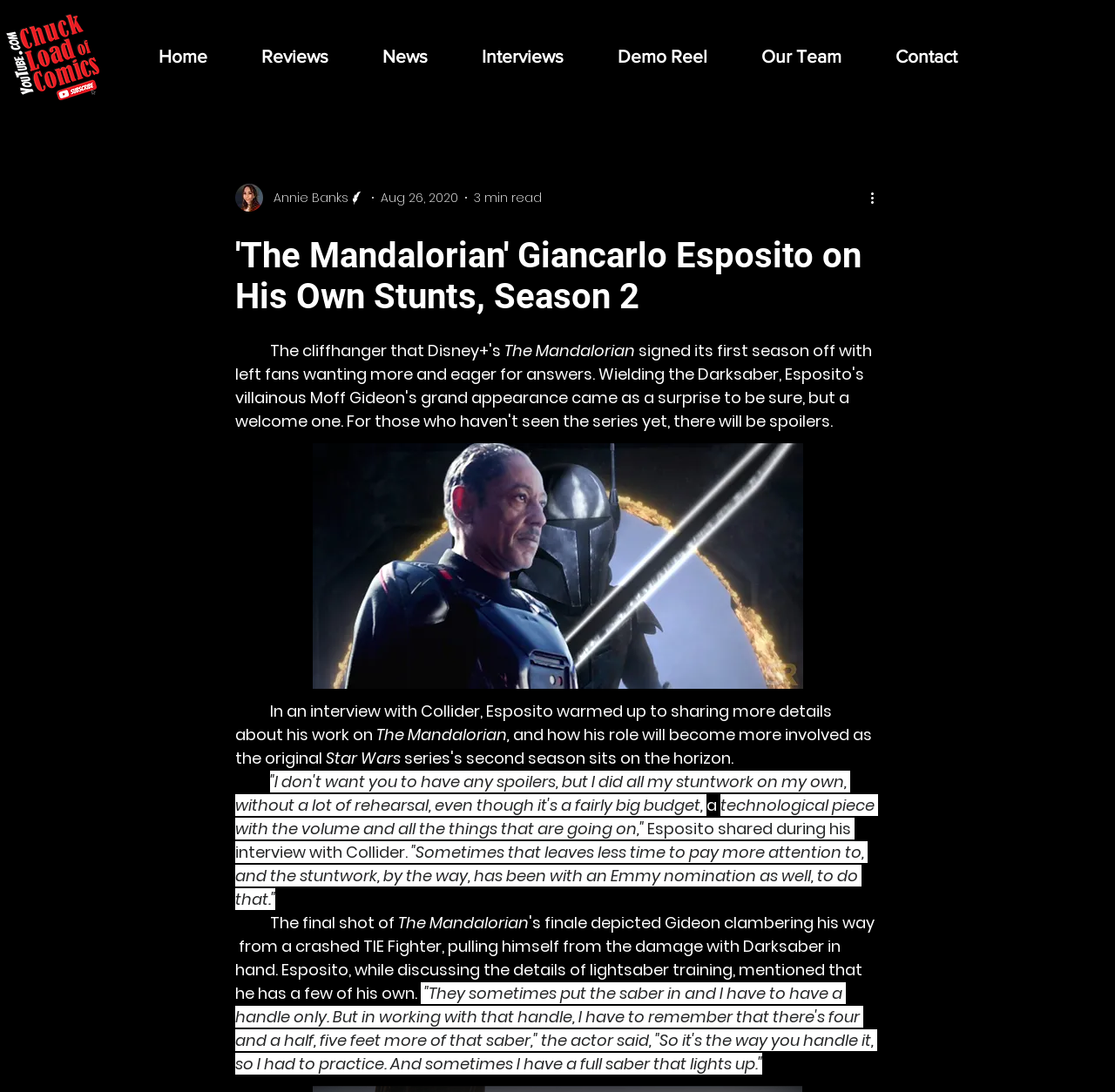Determine the bounding box coordinates for the HTML element mentioned in the following description: "Our Team". The coordinates should be a list of four floats ranging from 0 to 1, represented as [left, top, right, bottom].

[0.659, 0.032, 0.779, 0.072]